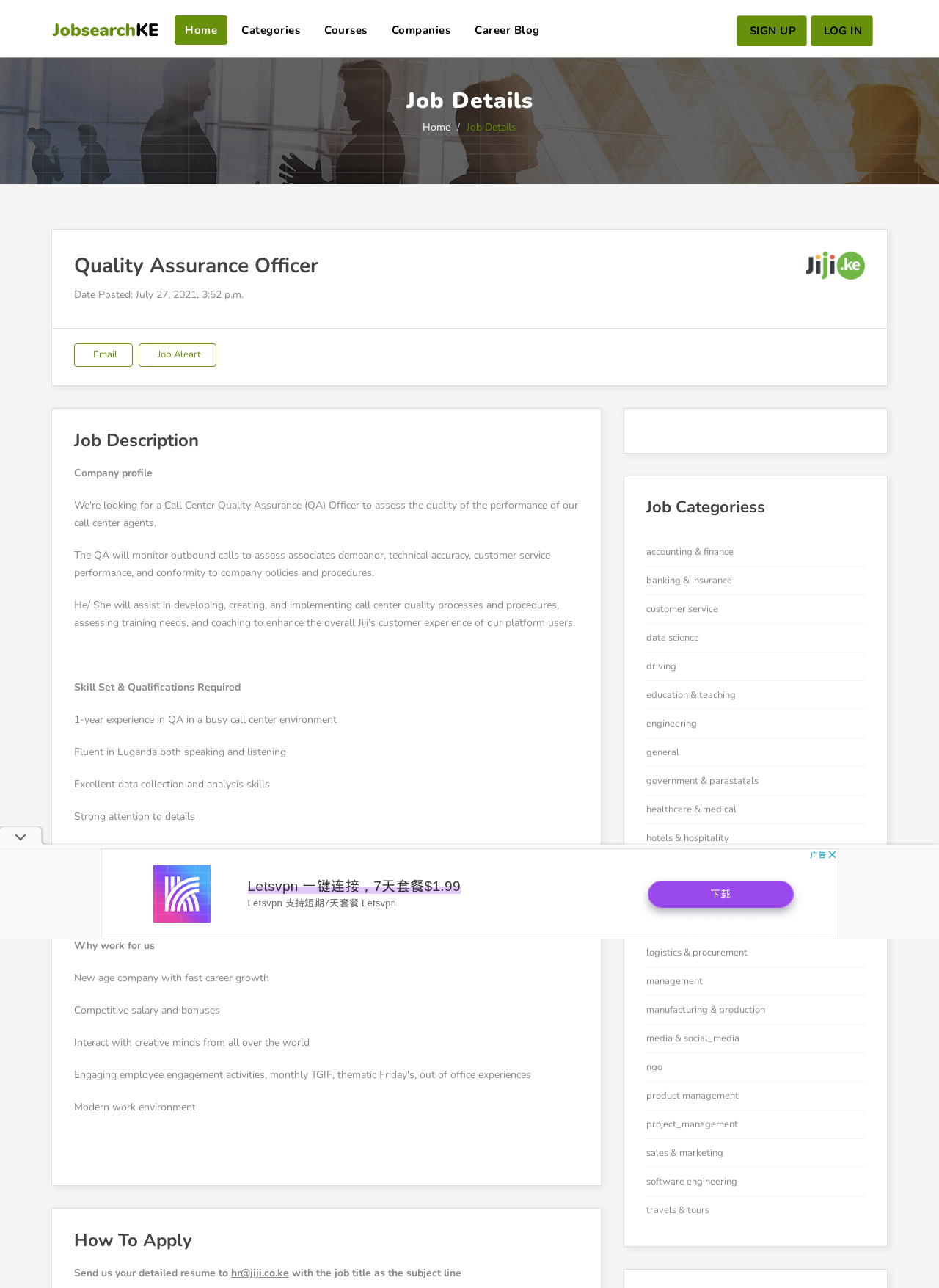How can you apply for the job?
Look at the image and answer the question using a single word or phrase.

Send resume to hr@jiji.co.ke